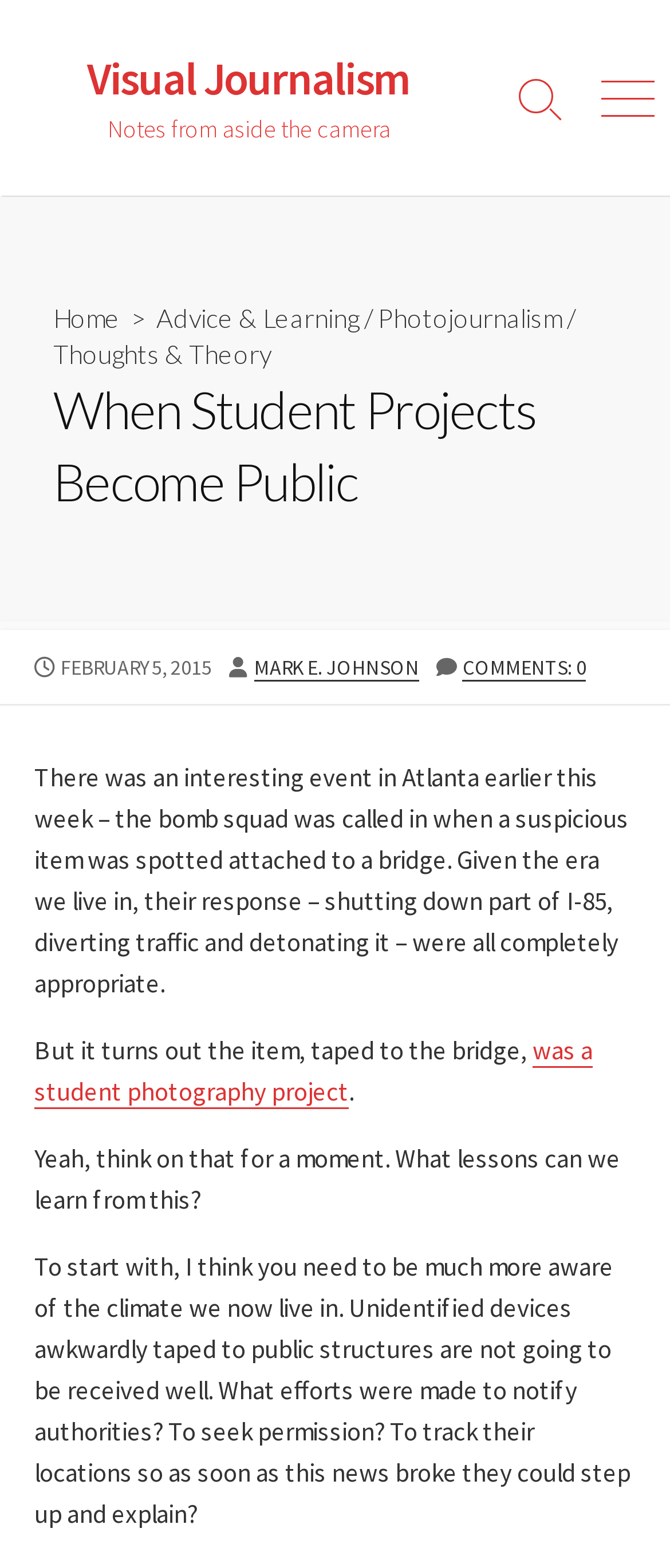Find the bounding box coordinates for the HTML element specified by: "Menu".

[0.872, 0.0, 1.0, 0.125]